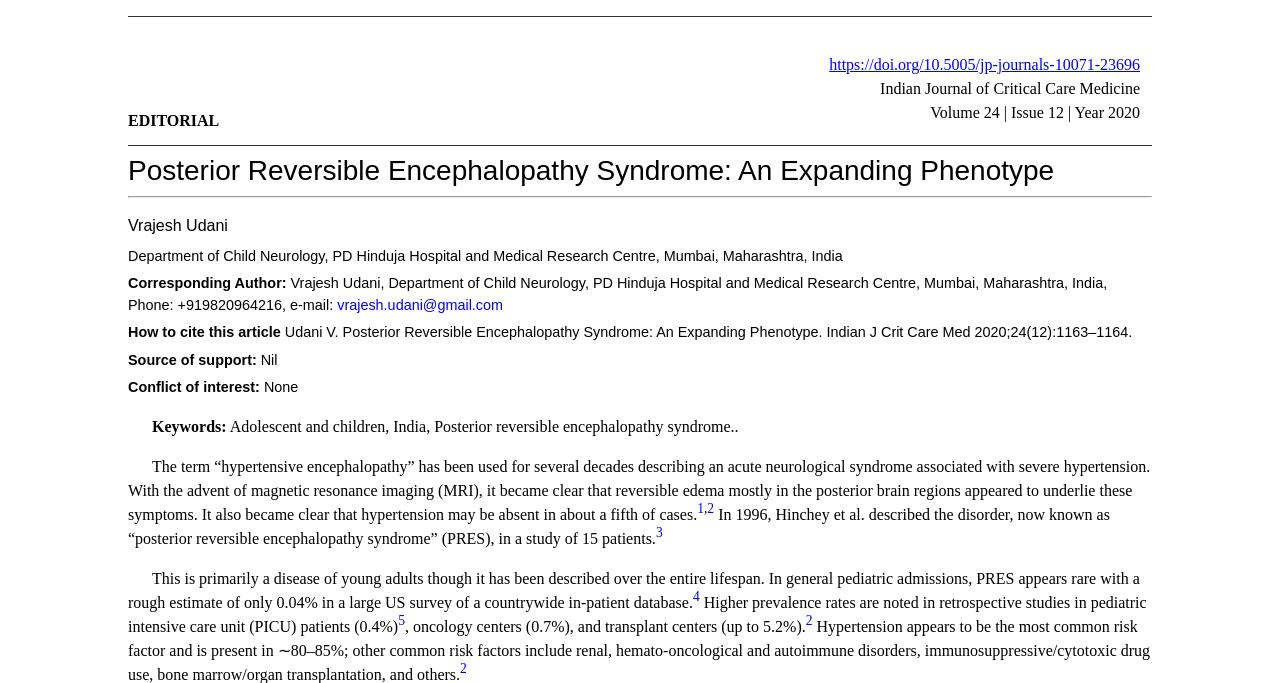Please provide a one-word or short phrase answer to the question:
What is the corresponding author's email address?

vrajesh.udani@gmail.com